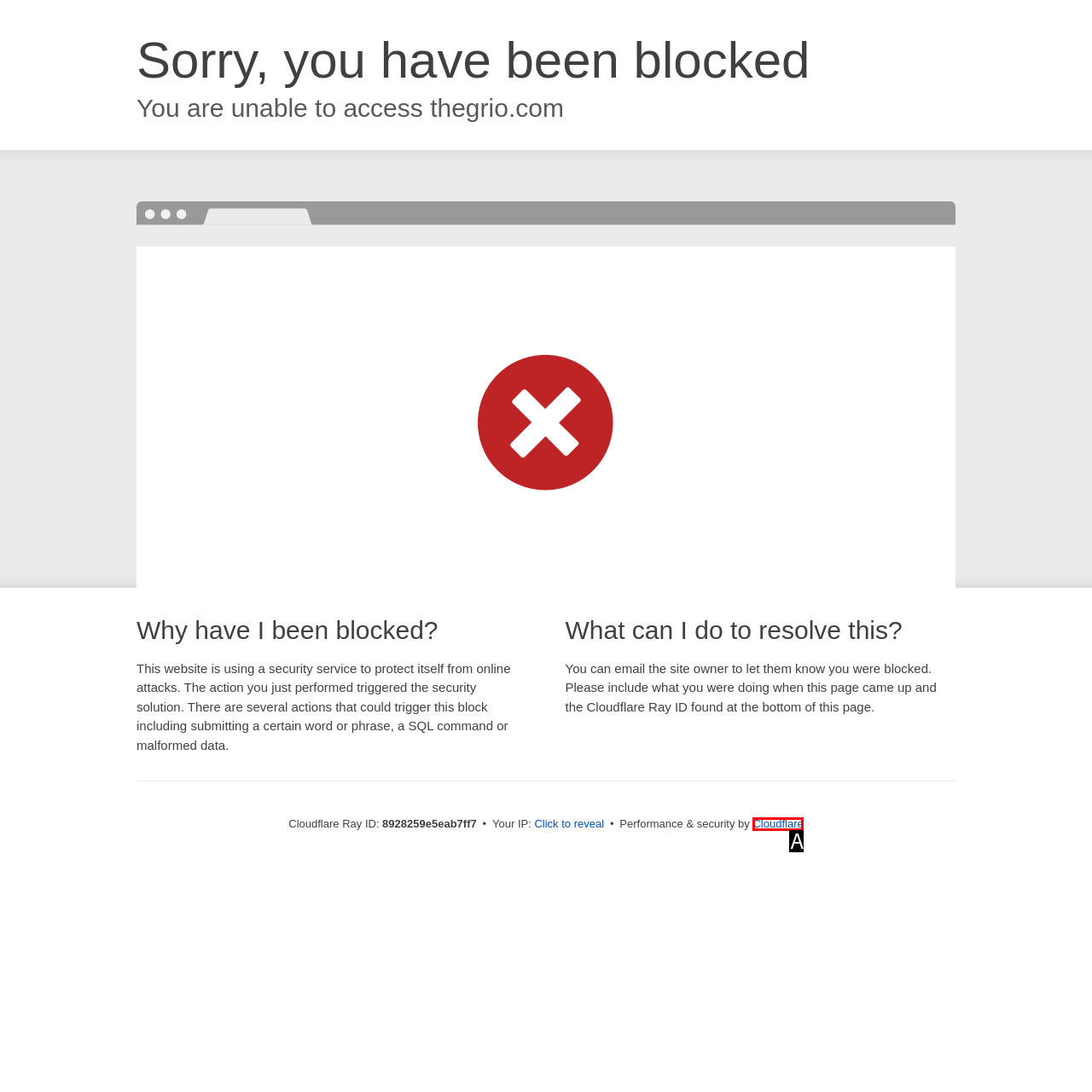Given the description: Cloudflare, pick the option that matches best and answer with the corresponding letter directly.

A